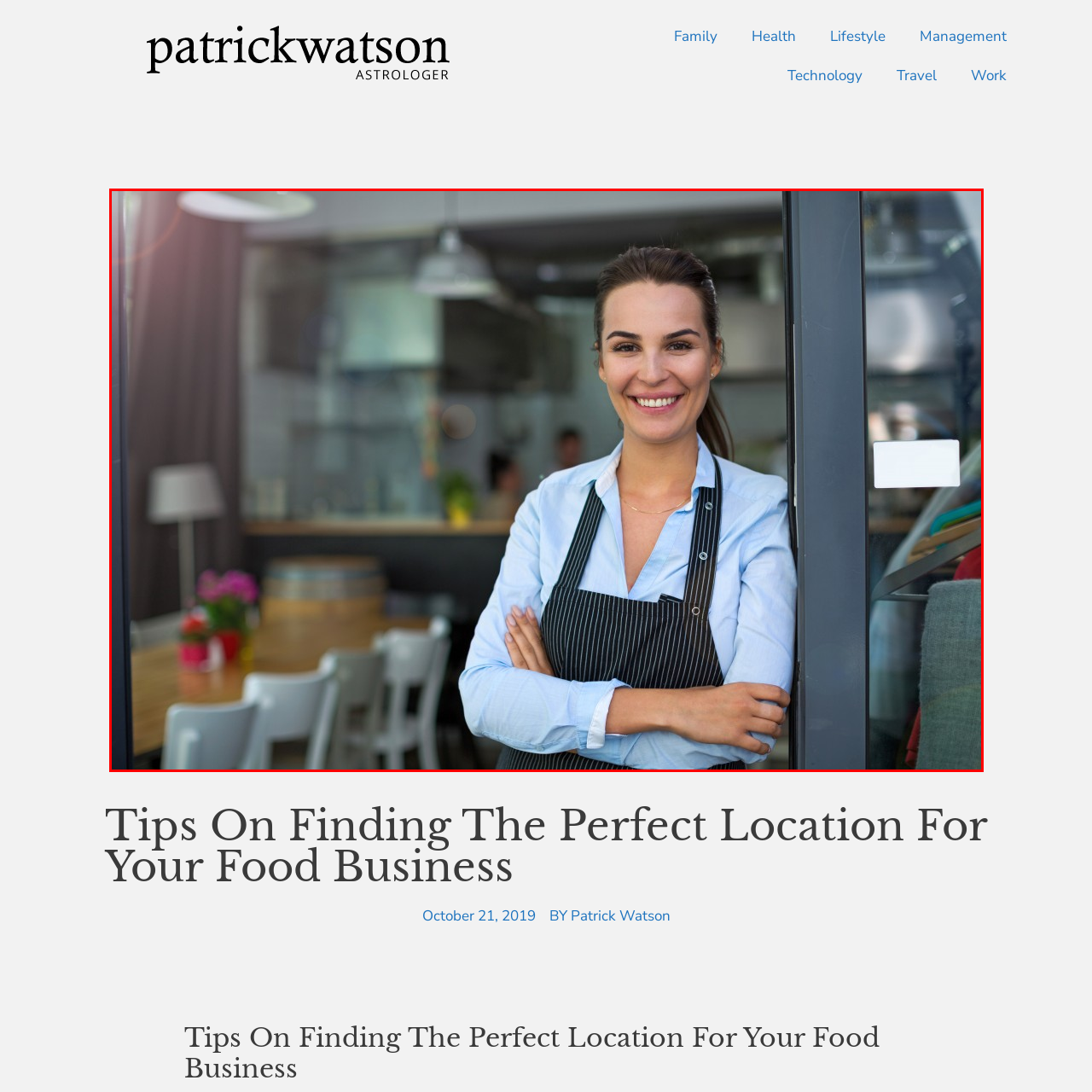Direct your attention to the segment of the image enclosed by the red boundary and answer the ensuing question in detail: What industry does the woman likely work in?

The woman's warm smile, friendly demeanor, and the fact that she is standing in a modern café suggest that she likely works in the hospitality industry, possibly as a café owner or manager.